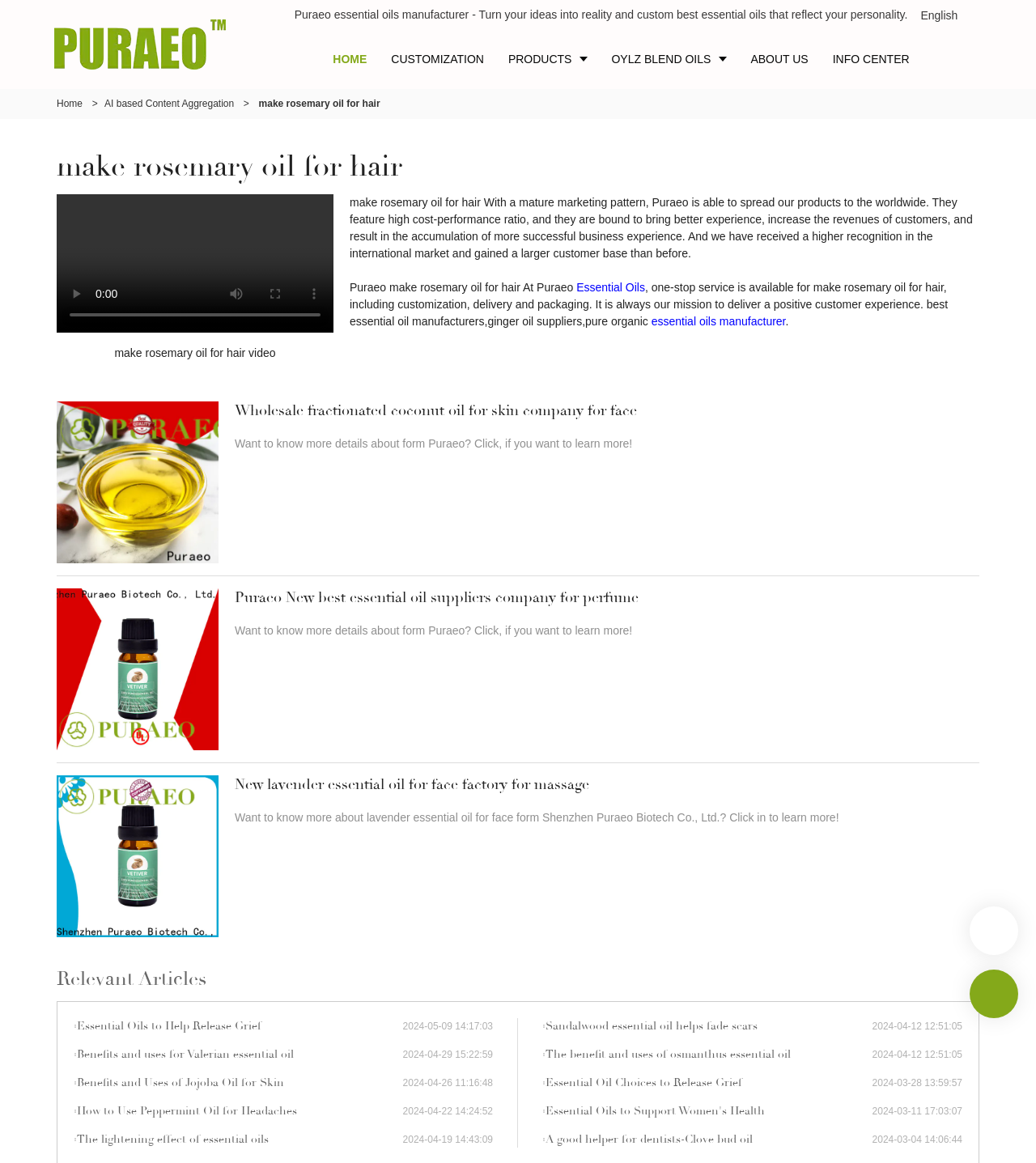Illustrate the webpage's structure and main components comprehensively.

This webpage is about Puraeo, an essential oils manufacturer. At the top, there is a heading that reads "Puraeo essential oils manufacturer - Turn your ideas into reality and custom best essential oils that reflect your personality." Below this, there is a navigation menu with links to different sections of the website, including "HOME", "CUSTOMIZATION", "PRODUCTS", and "CONTACT US".

On the left side of the page, there is a section with a heading "make rosemary oil for hair" and a video player with buttons to play, mute, and enter full screen. Below the video player, there is a paragraph of text that describes Puraeo's products and services, including customization, delivery, and packaging.

To the right of the video player, there are three links to different products or services, including "Wholesale fractionated coconut oil for skin company for face", "Puraeo New best essential oil suppliers company for perfume", and "New lavender essential oil for face factory for massage". Each link has an accompanying image.

Further down the page, there is a section with a heading "Relevant Articles" that lists several articles related to essential oils, including "Essential Oils to Help Release Grief", "Benefits and uses for Valerian essential oil", and "The lightening effect of essential oils". Each article has a date and time stamp.

At the bottom of the page, there is a link to "Chat Online" and a copyright notice. Overall, the webpage is promoting Puraeo's products and services as a manufacturer of essential oils, and providing information and resources for customers.